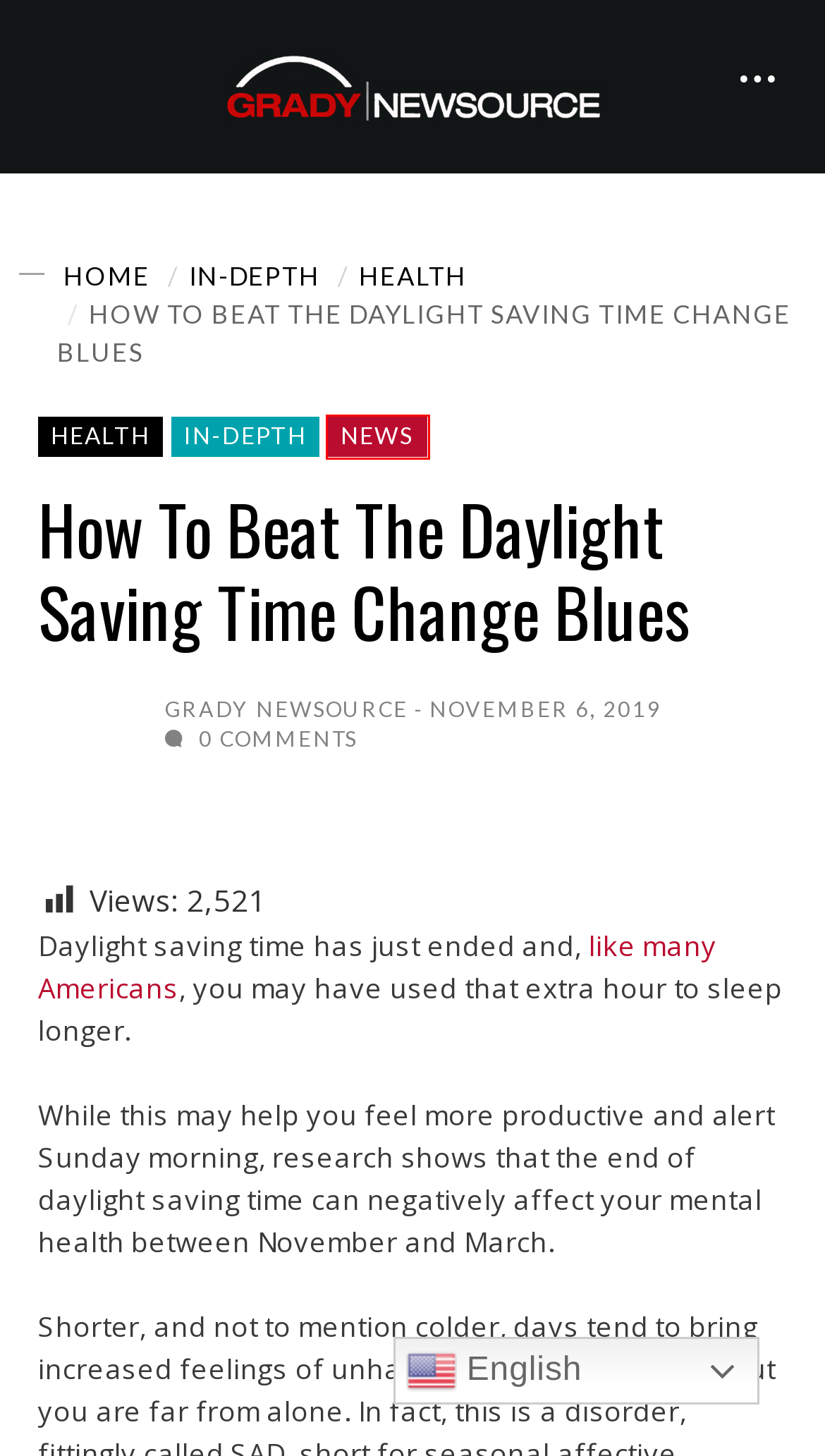Evaluate the webpage screenshot and identify the element within the red bounding box. Select the webpage description that best fits the new webpage after clicking the highlighted element. Here are the candidates:
A. Morning Update — Grady Newsource
B. Home — Grady Newsource
C. News Archives — Grady Newsource
D. Grady Newsource, Author at Grady Newsource
E. In-Depth Archives — Grady Newsource
F. The State Of Sleep Health In America In 2023 - SleepHealth
G. When daylight saving time ends, 41% plan to ‘fall back’ to sleep - AASM
H. Health Archives — Grady Newsource

C